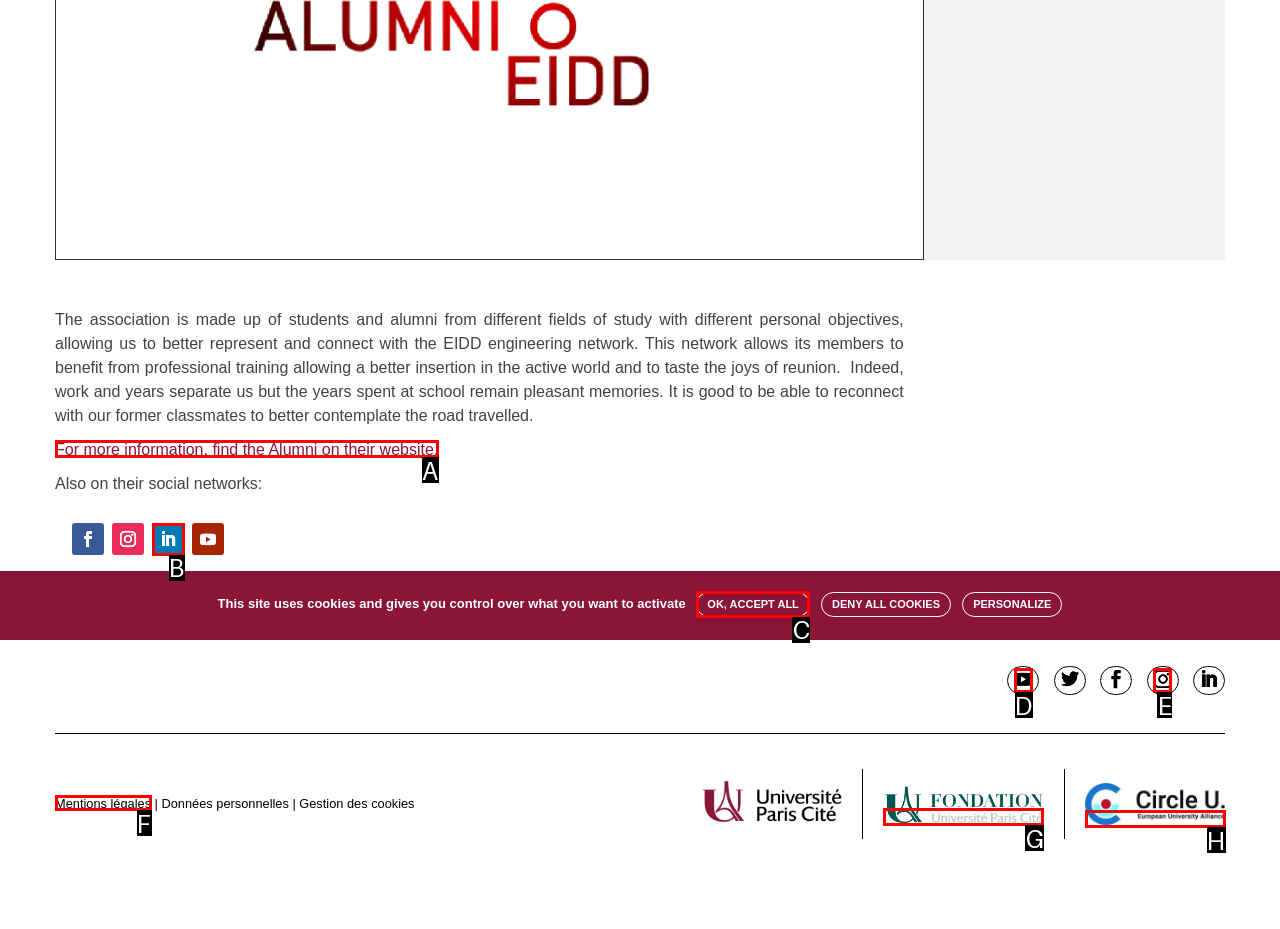Identify the UI element that best fits the description: alt="fondation UP"
Respond with the letter representing the correct option.

G